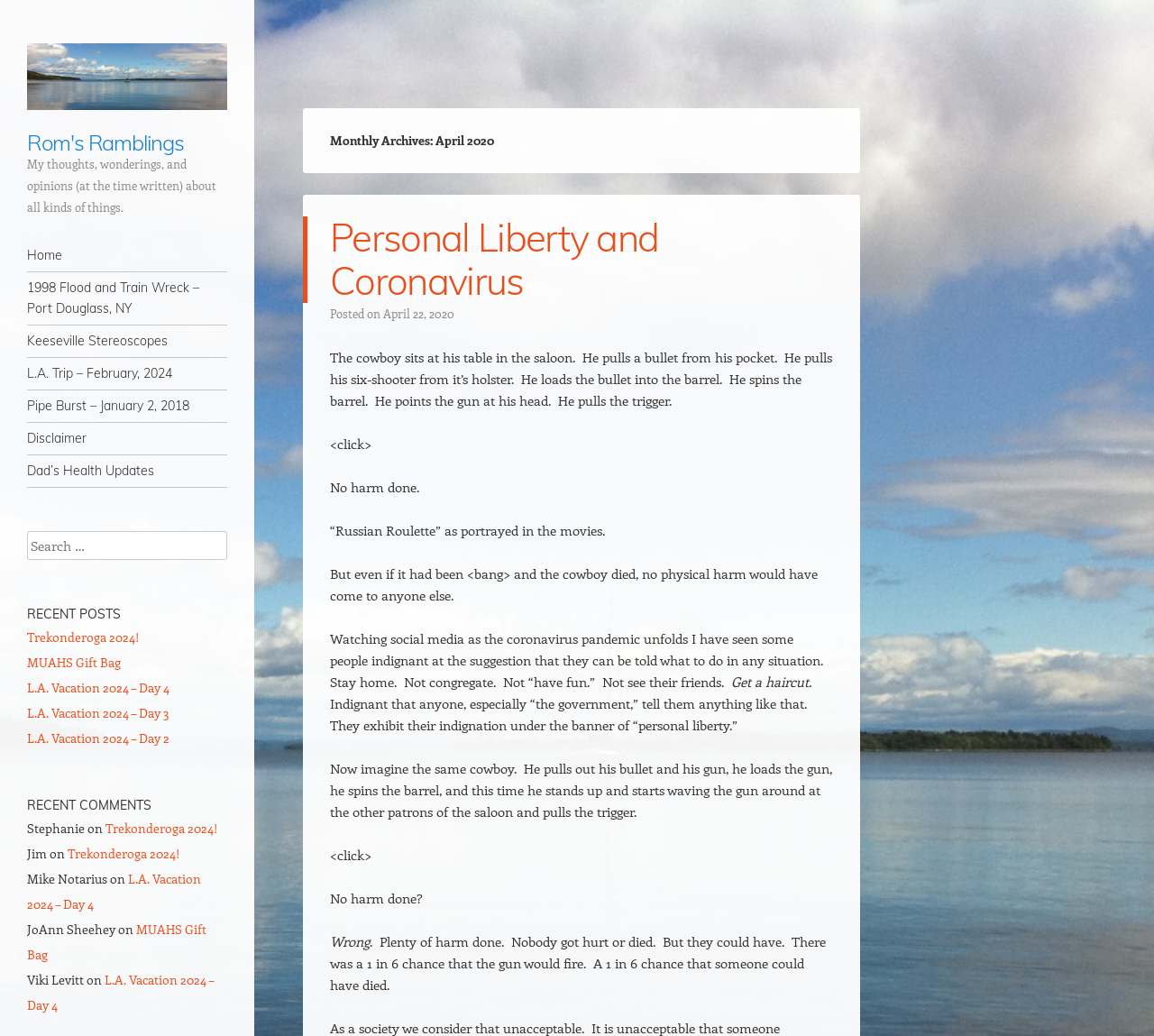Please identify the bounding box coordinates of the region to click in order to complete the given instruction: "Go to 'Home'". The coordinates should be four float numbers between 0 and 1, i.e., [left, top, right, bottom].

[0.023, 0.231, 0.197, 0.262]